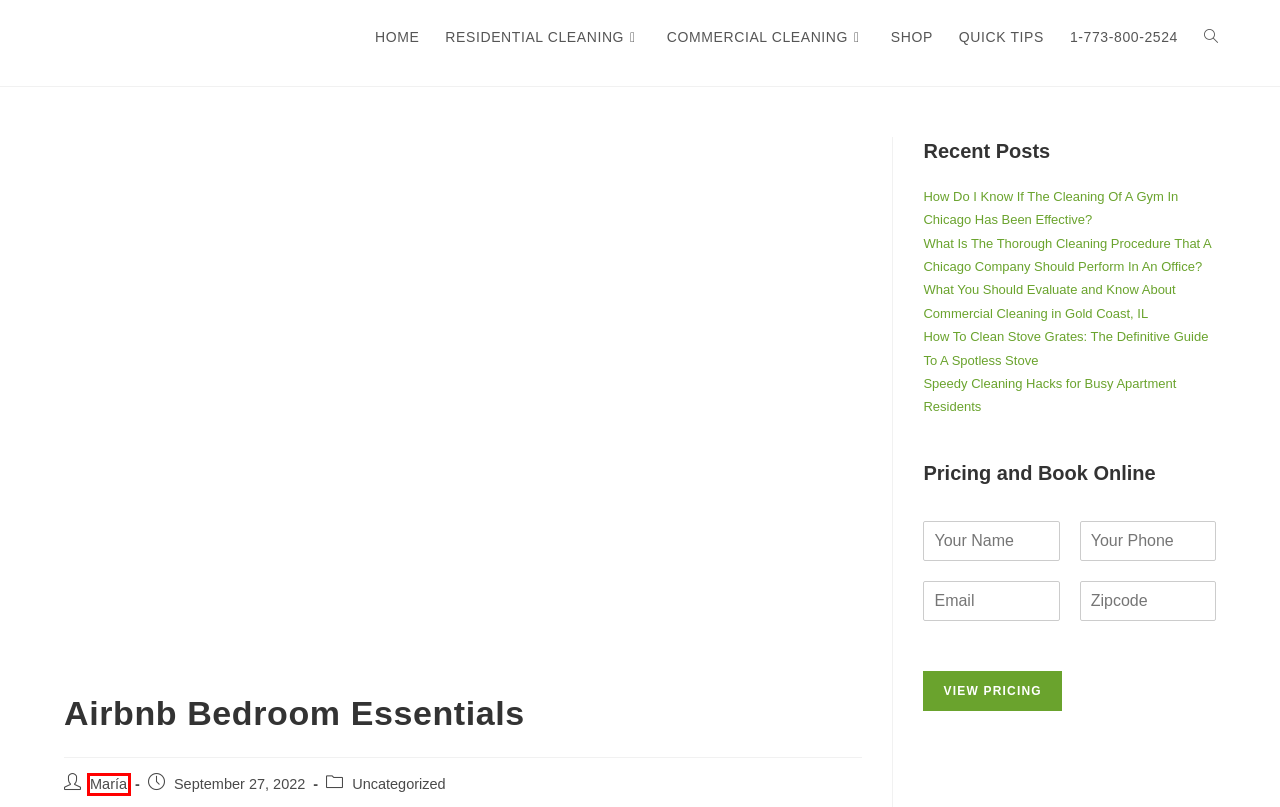A screenshot of a webpage is given, marked with a red bounding box around a UI element. Please select the most appropriate webpage description that fits the new page after clicking the highlighted element. Here are the candidates:
A. Speedy Cleaning Hacks for Busy Apartment Residents
B. What You Should Evaluate and Know About Commercial Cleaning in Gold Coast, IL
C. Cleaning Services Chicago, IL - Get 10% - Ranked Best in Chicago
D. QuickClean
E. Quick Cleaning Service List - View, Book and Relax
F. How To Clean Stove Grates: The Definitive Guide To A Spotless Stove
G. What Is The Thorough Cleaning Procedure That A Chicago Company Should Perform In An Office?
H. Uncategorized Archives - Quick Cleaning

D